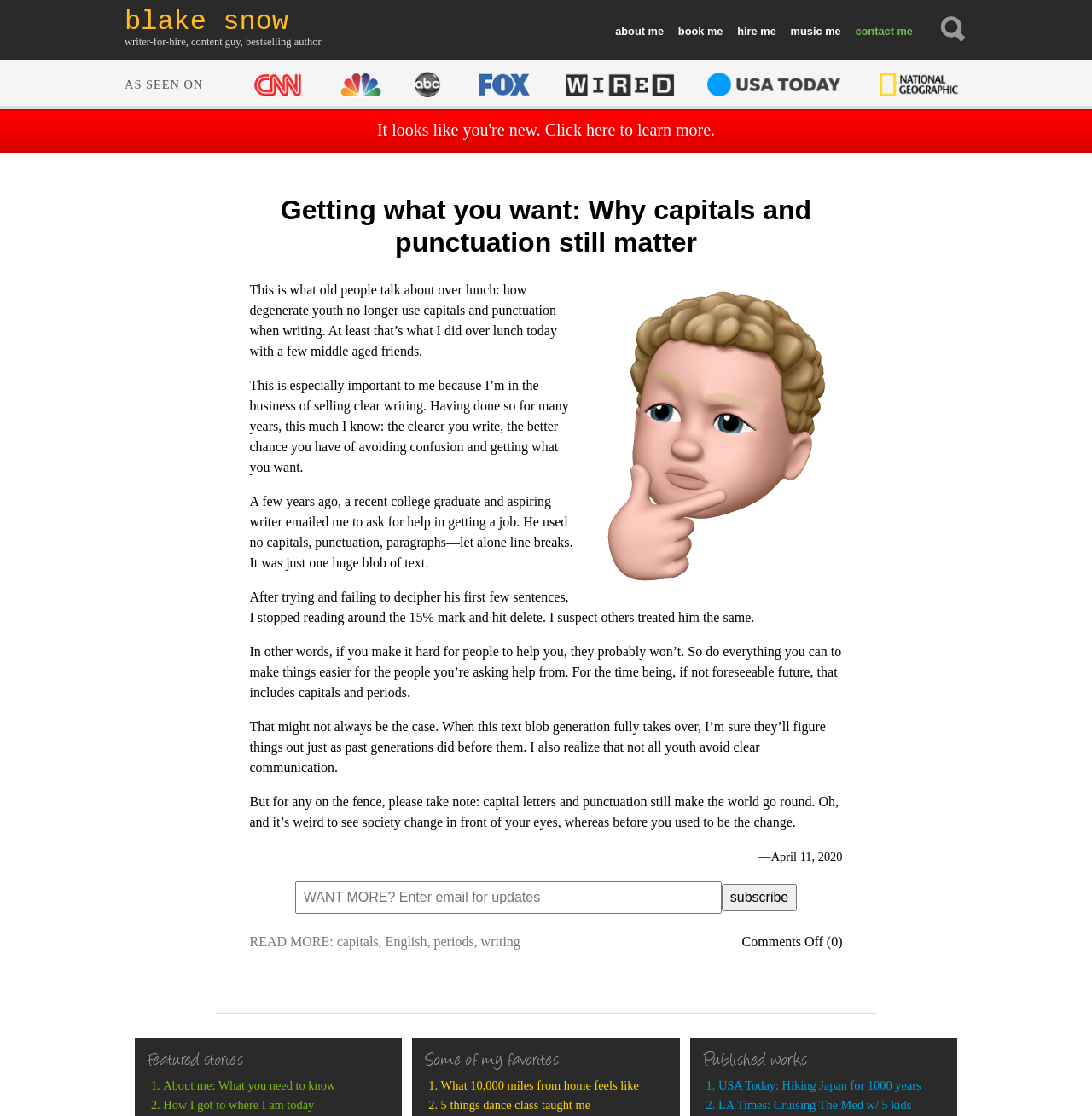Identify the bounding box of the UI element described as follows: "parent_node: blake snow". Provide the coordinates as four float numbers in the range of 0 to 1 [left, top, right, bottom].

[0.859, 0.012, 0.886, 0.044]